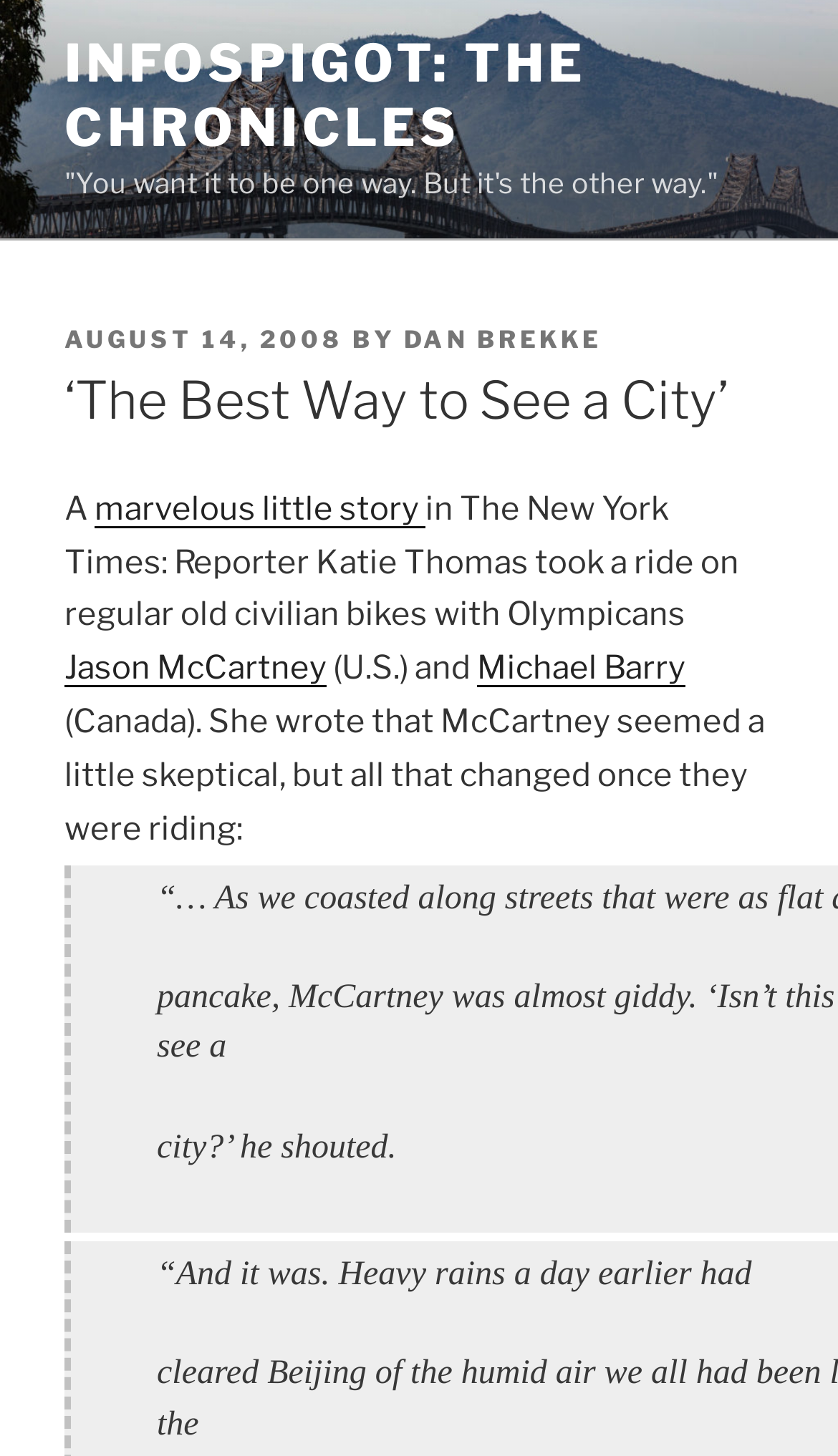What is the name of the Olympican from Canada?
Refer to the image and provide a thorough answer to the question.

I found the answer by reading the text in the webpage, which mentions 'Michael Barry (Canada).' This indicates that Michael Barry is the Olympican from Canada.